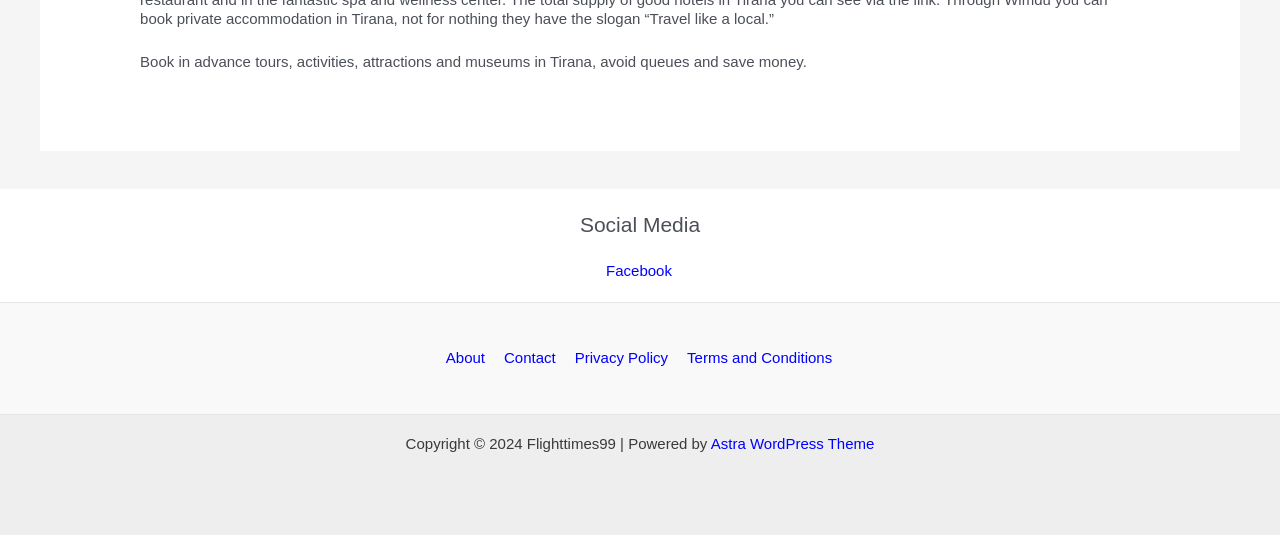Please specify the bounding box coordinates in the format (top-left x, top-left y, bottom-right x, bottom-right y), with values ranging from 0 to 1. Identify the bounding box for the UI component described as follows: Terms and Conditions

[0.531, 0.653, 0.65, 0.688]